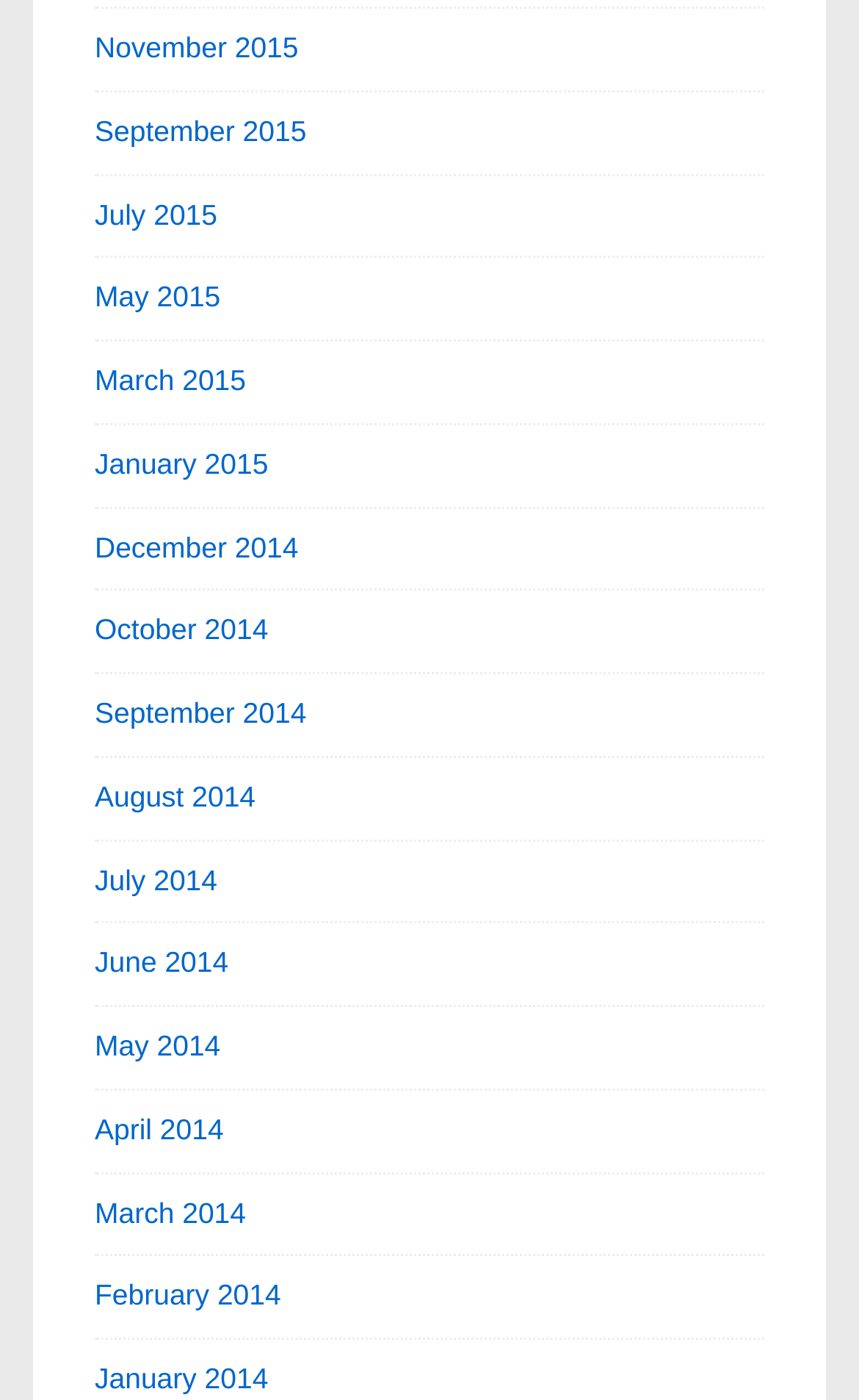Find the bounding box coordinates for the element that must be clicked to complete the instruction: "Buy the software now". The coordinates should be four float numbers between 0 and 1, indicated as [left, top, right, bottom].

None